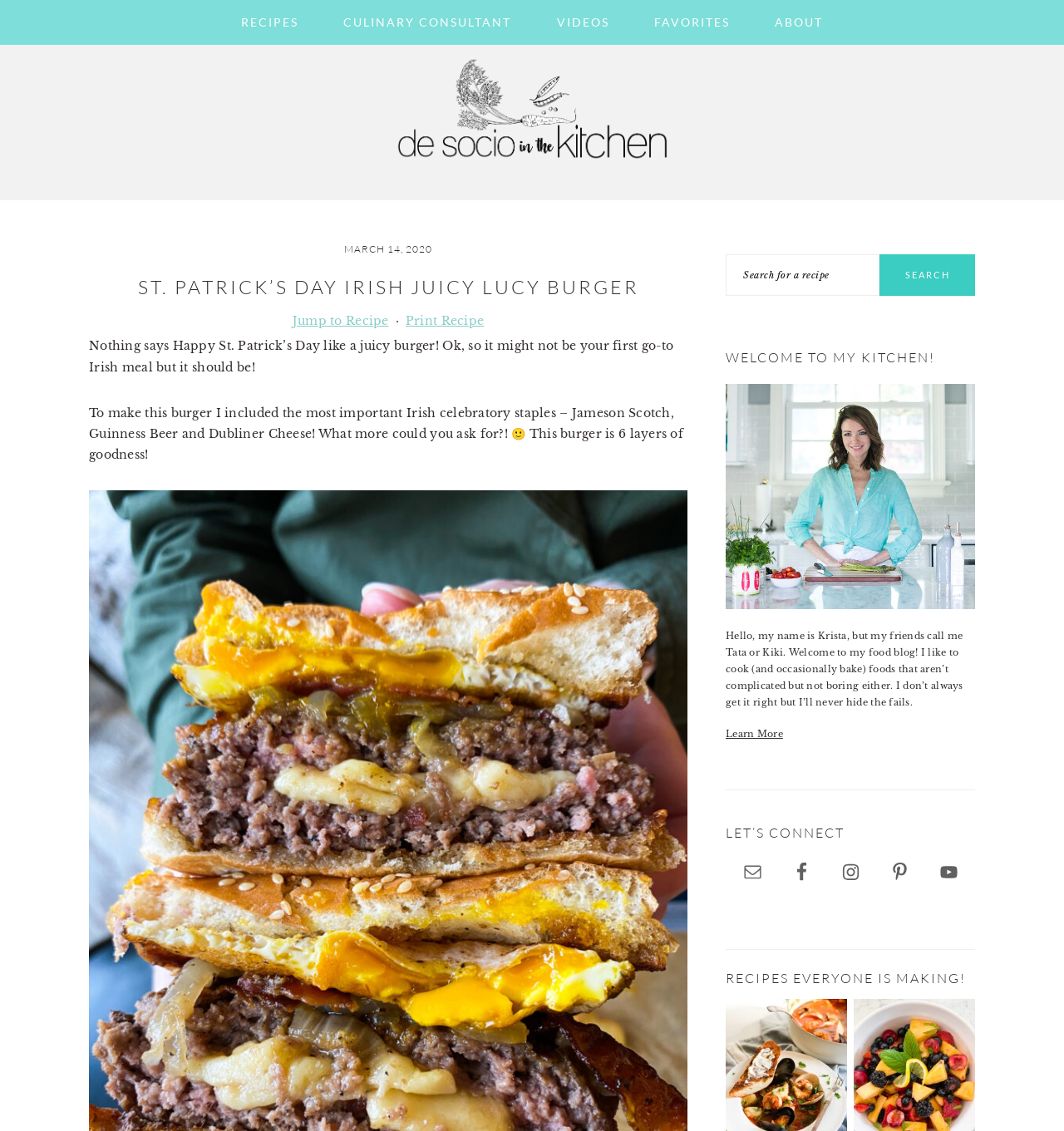What is the name of the recipe?
Please respond to the question with as much detail as possible.

I found the answer by looking at the heading element, which displays 'ST. PATRICK’S DAY IRISH JUICY LUCY BURGER'.